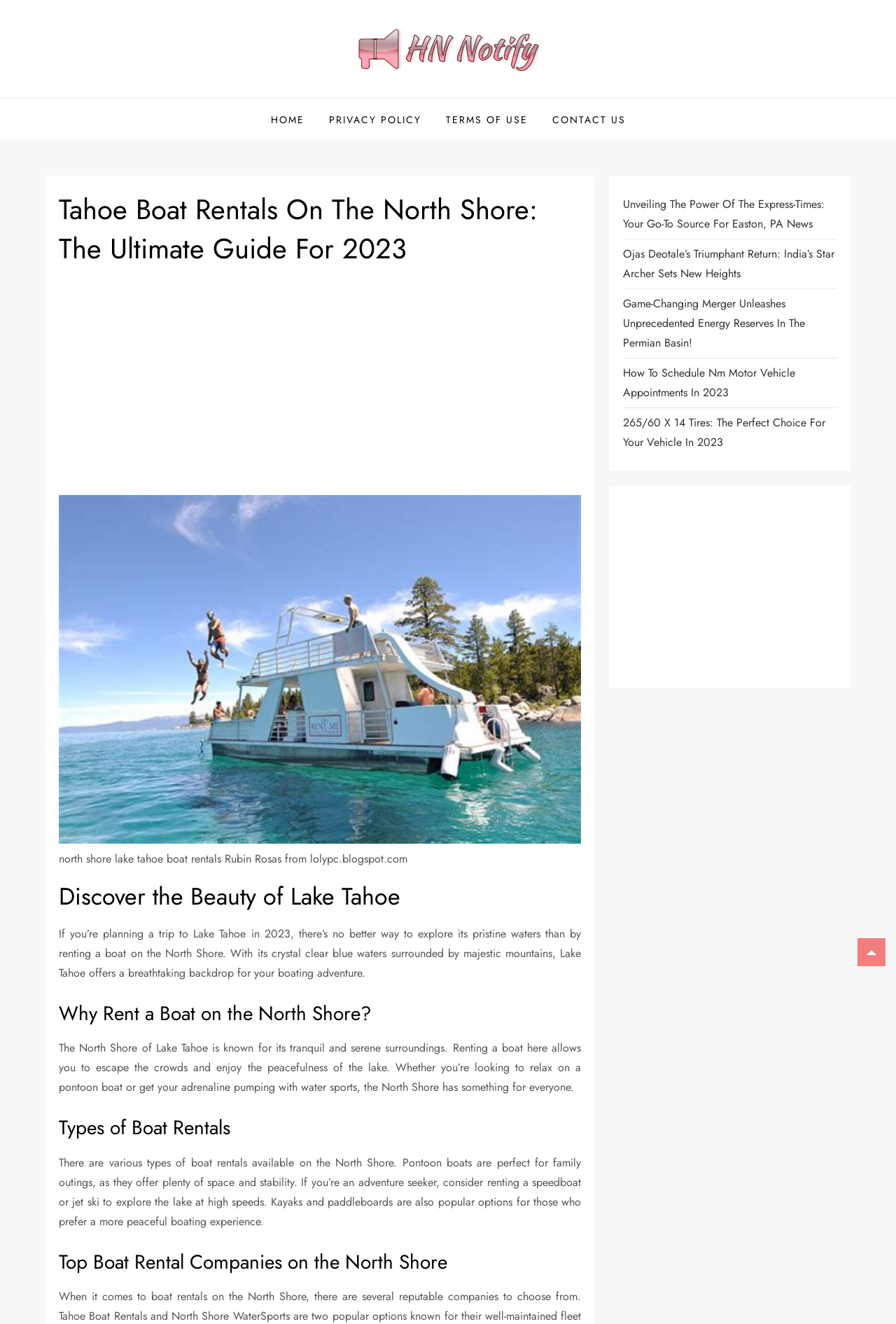Identify the bounding box coordinates of the clickable section necessary to follow the following instruction: "Check the advertisement on the right side". The coordinates should be presented as four float numbers from 0 to 1, i.e., [left, top, right, bottom].

[0.696, 0.377, 0.935, 0.509]